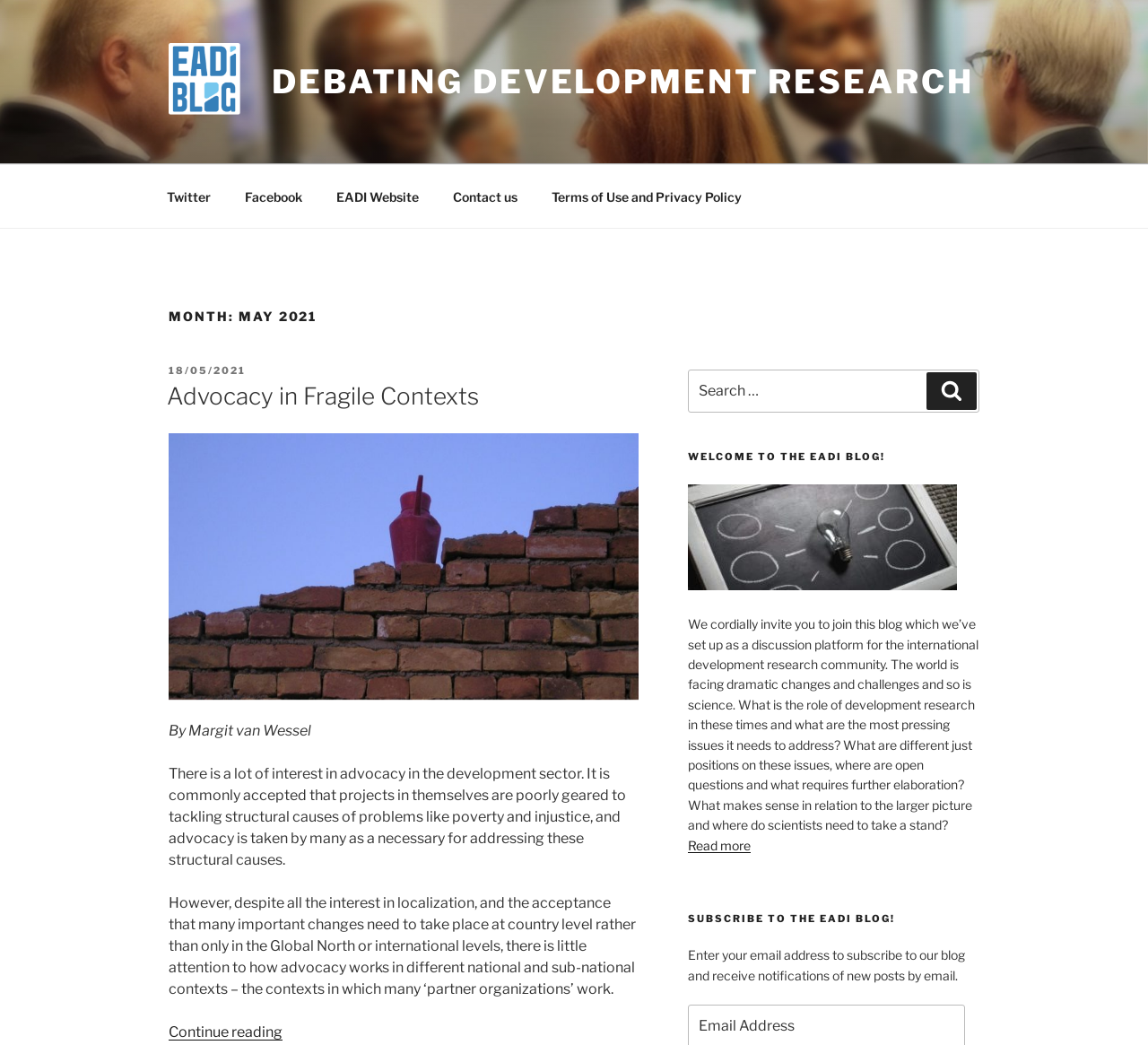Respond with a single word or short phrase to the following question: 
Who is the author of the blog post?

Margit van Wessel